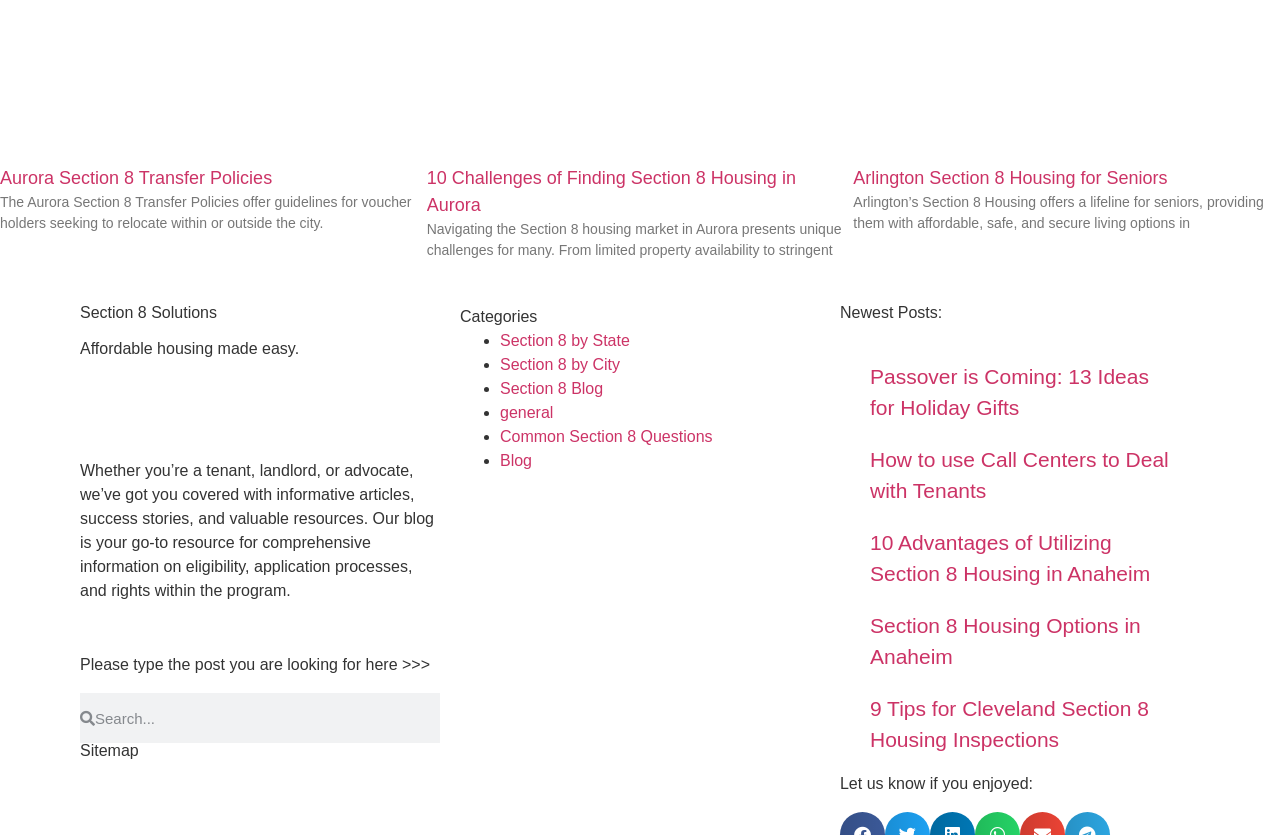Refer to the image and provide a thorough answer to this question:
What is the purpose of the search box?

The search box is located at the top of the webpage with a label 'Please type the post you are looking for here >>>', which suggests that its purpose is to allow users to search for specific posts or articles on the webpage.